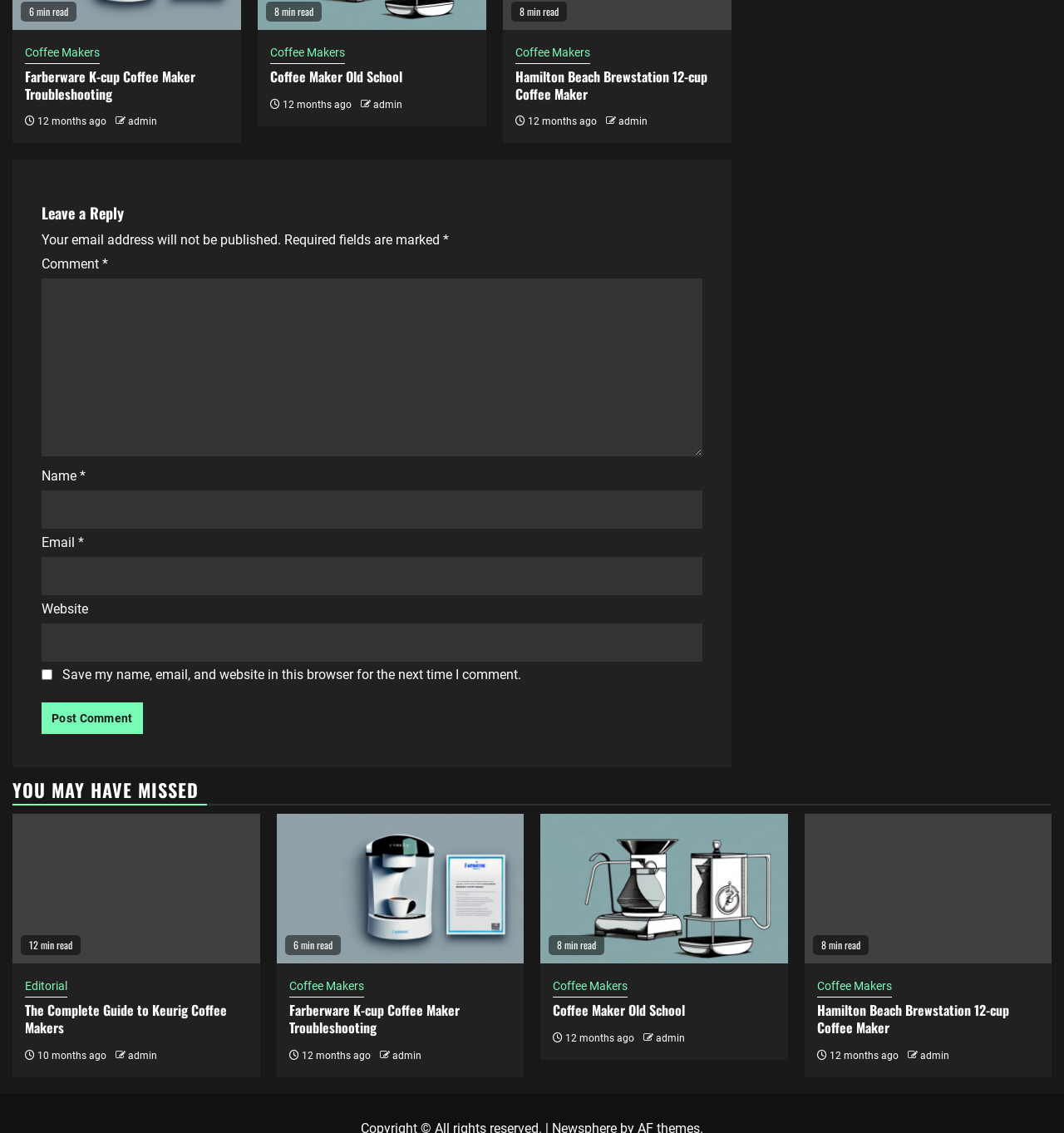Determine the bounding box coordinates of the clickable element necessary to fulfill the instruction: "Click the 'Coffee Makers' link". Provide the coordinates as four float numbers within the 0 to 1 range, i.e., [left, top, right, bottom].

[0.023, 0.039, 0.094, 0.056]